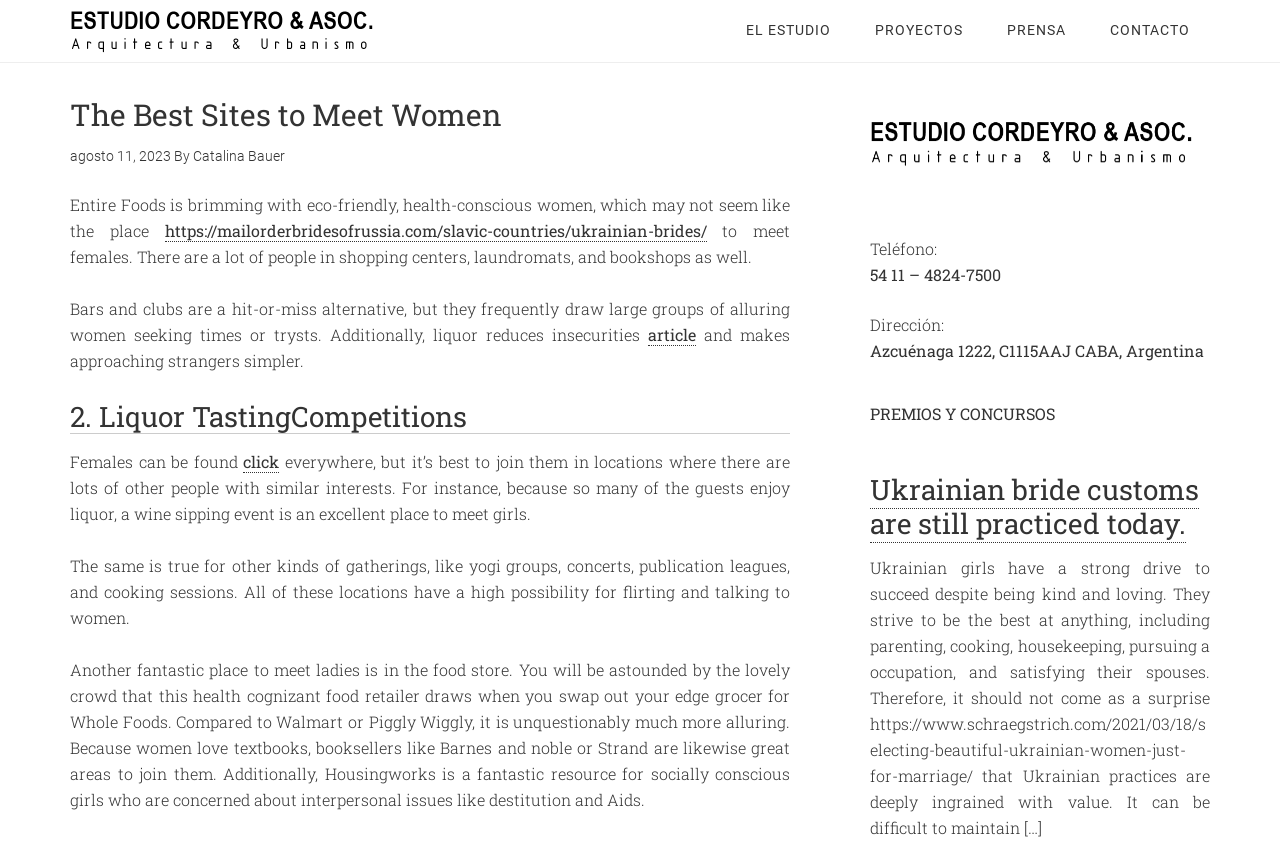What is the topic of the article mentioned in the text?
Can you give a detailed and elaborate answer to the question?

I found the answer by reading the text, where there is a mention of 'Ukrainian bride customs are still practiced today.' which suggests that it is the topic of the article.